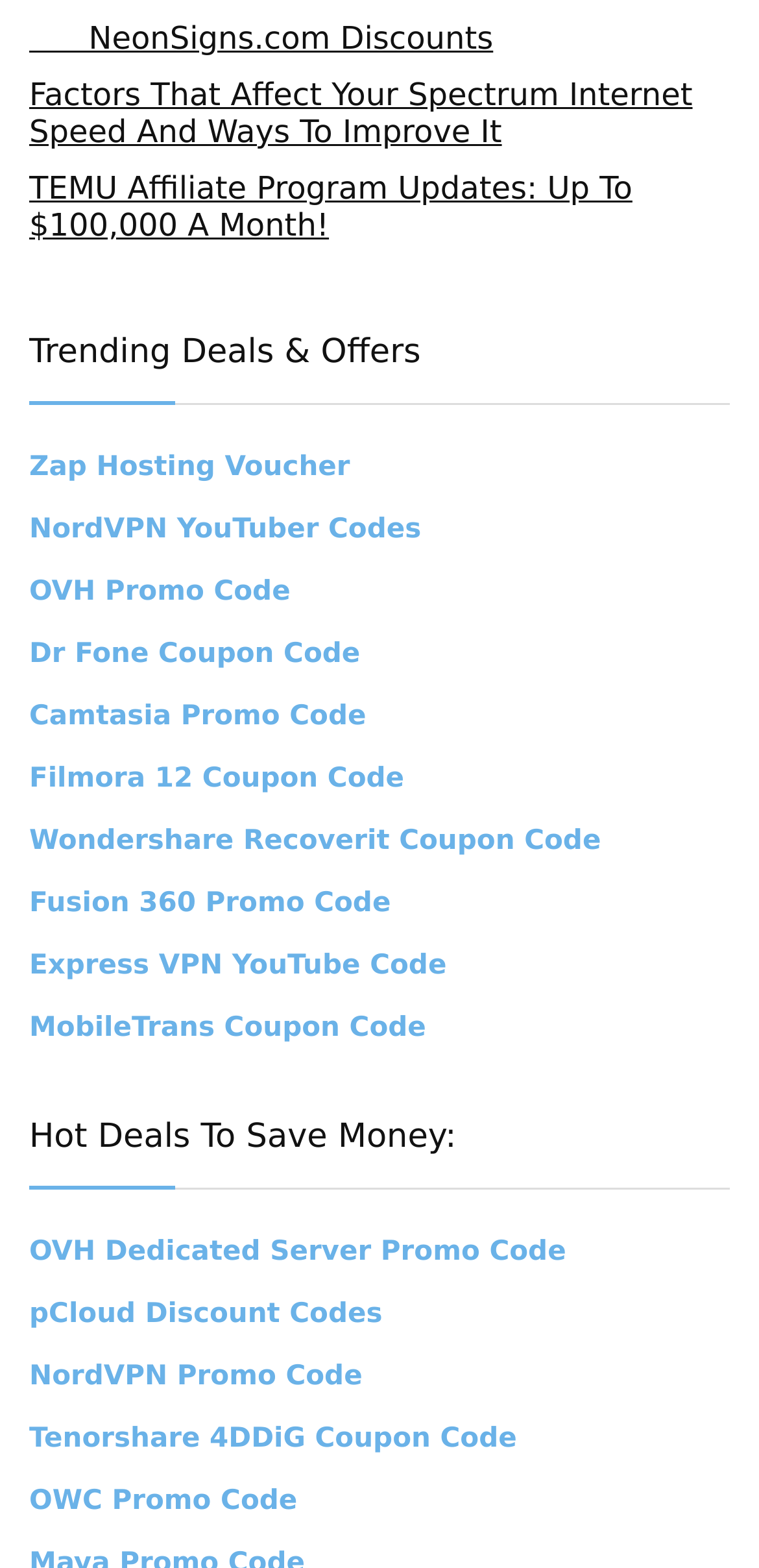Find the bounding box coordinates of the area that needs to be clicked in order to achieve the following instruction: "Find NordVPN YouTuber Codes". The coordinates should be specified as four float numbers between 0 and 1, i.e., [left, top, right, bottom].

[0.038, 0.328, 0.555, 0.348]